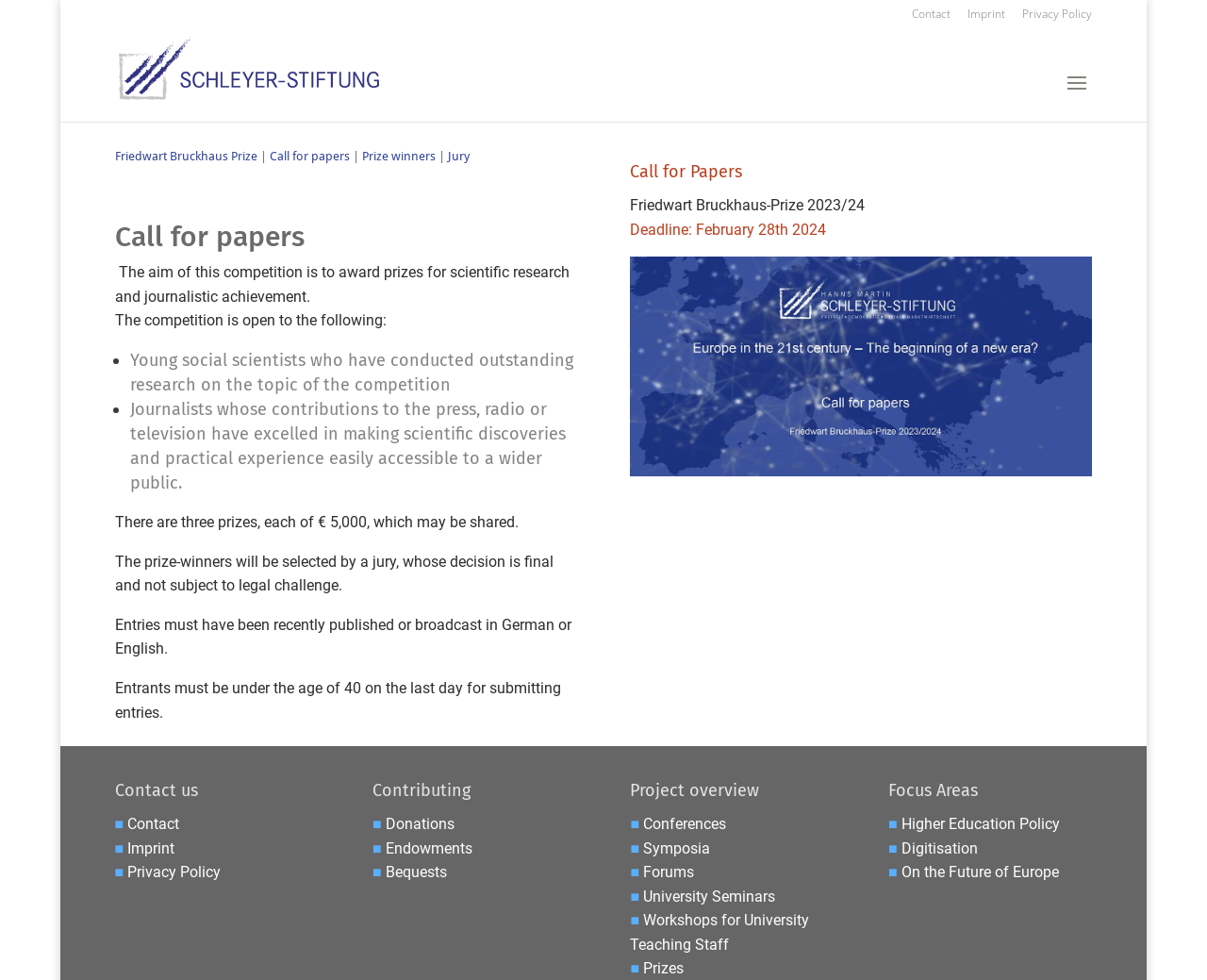Locate the bounding box of the UI element based on this description: "Workshops for University Teaching Staff". Provide four float numbers between 0 and 1 as [left, top, right, bottom].

[0.522, 0.93, 0.67, 0.973]